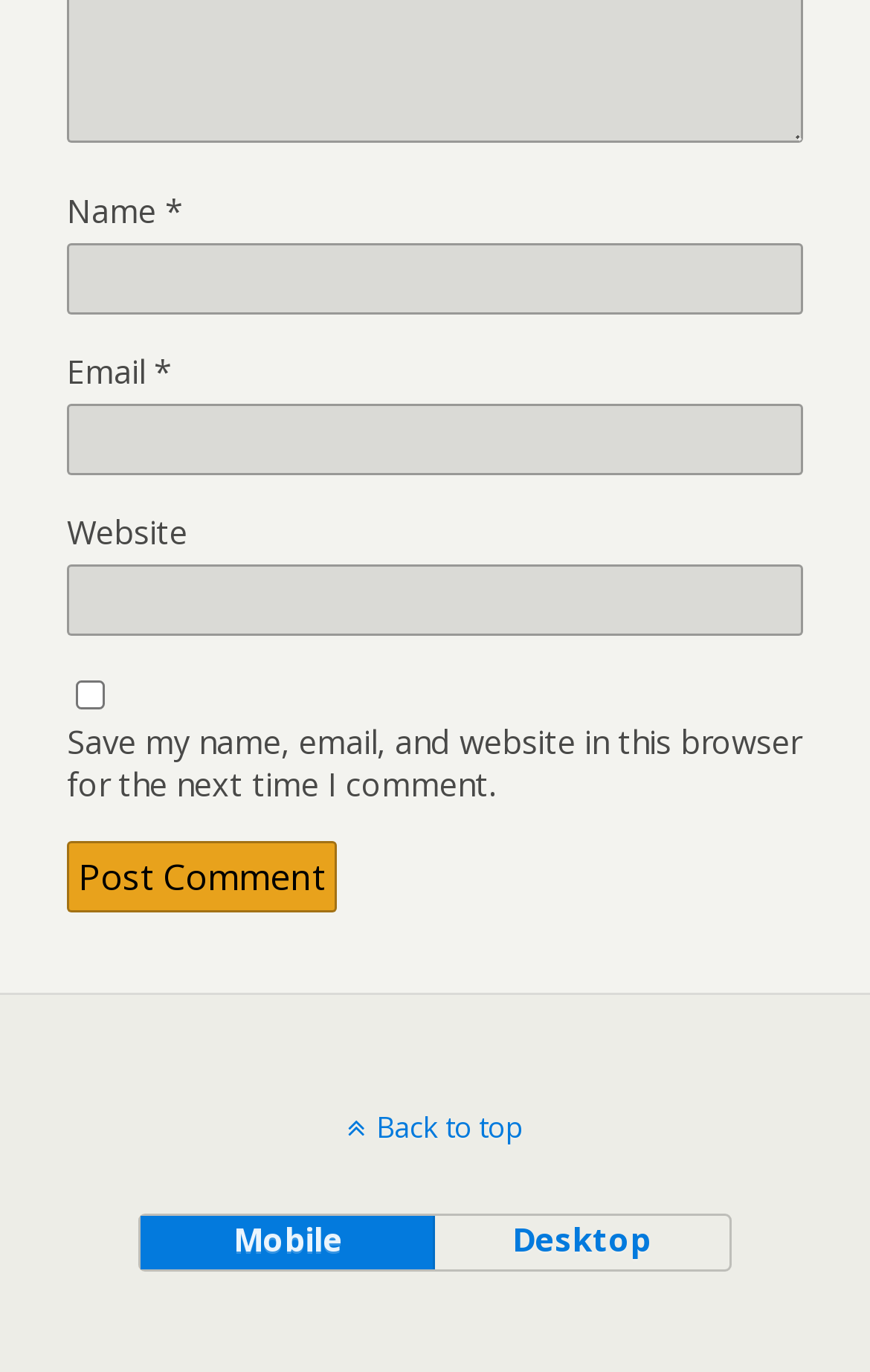Could you indicate the bounding box coordinates of the region to click in order to complete this instruction: "Post your comment".

[0.077, 0.613, 0.387, 0.665]